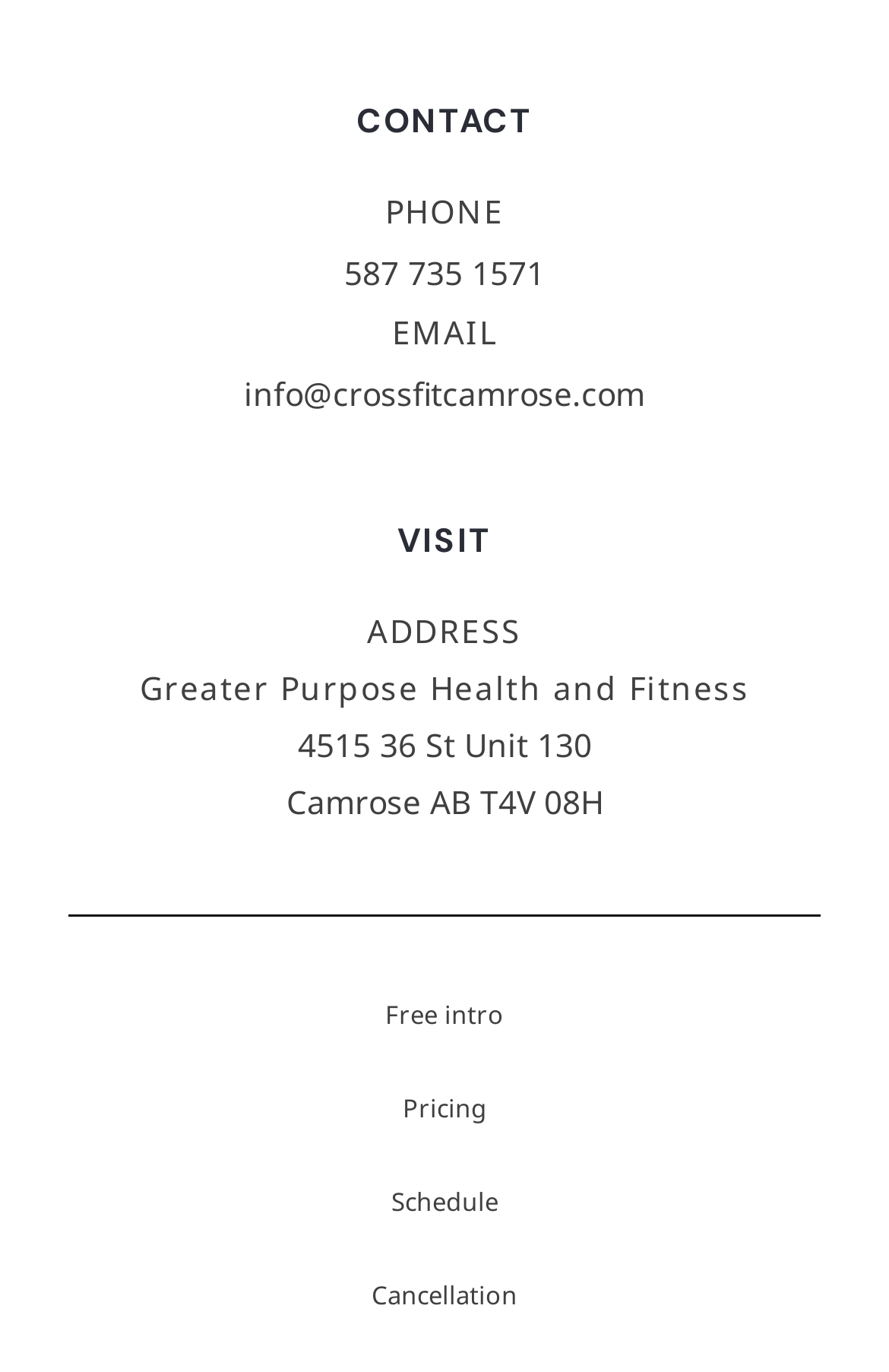What is the phone number of CrossFit Camrose?
Examine the screenshot and reply with a single word or phrase.

587 735 1571